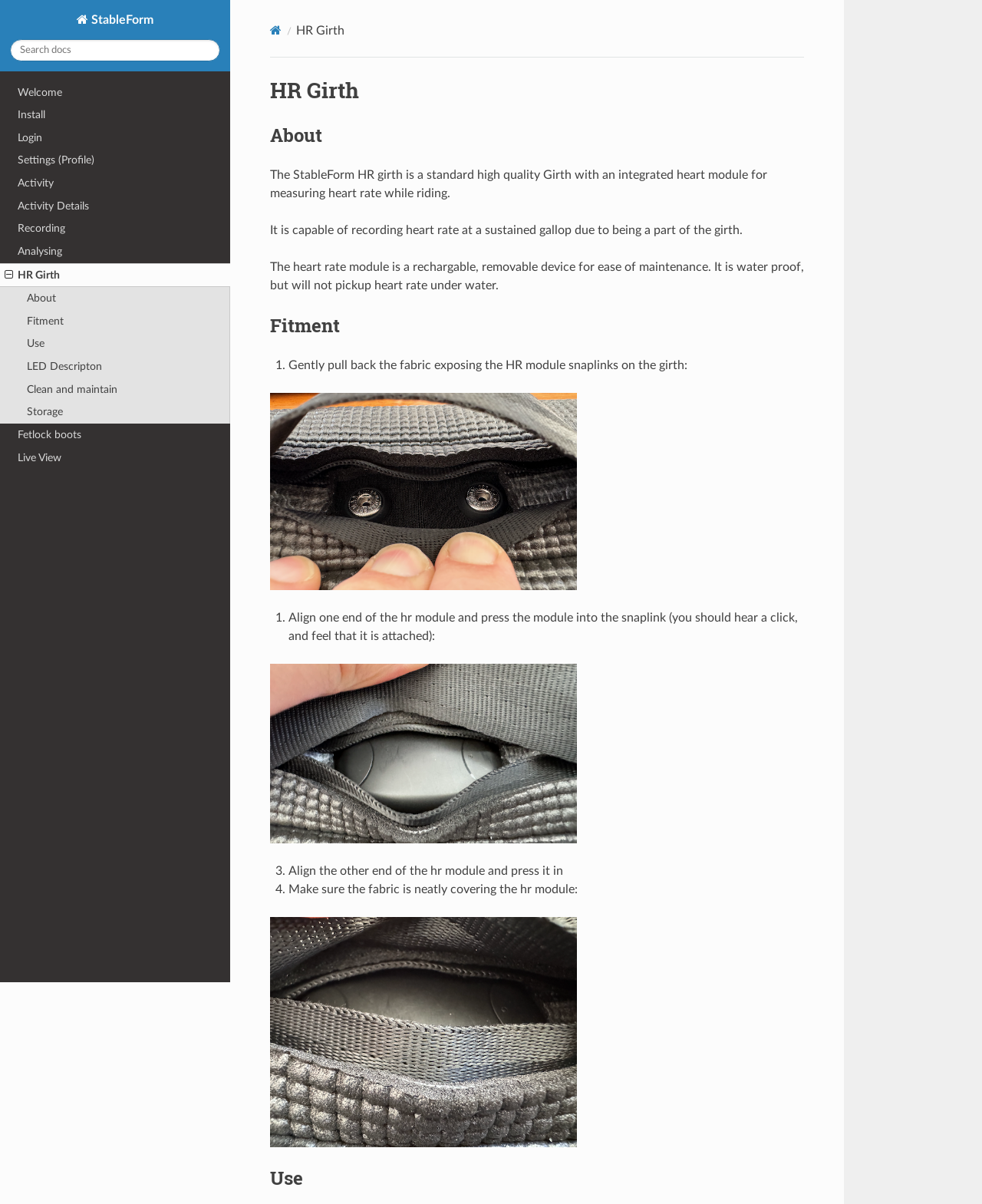What is the fabric used for in the HR girth?
Based on the visual, give a brief answer using one word or a short phrase.

Covering HR module